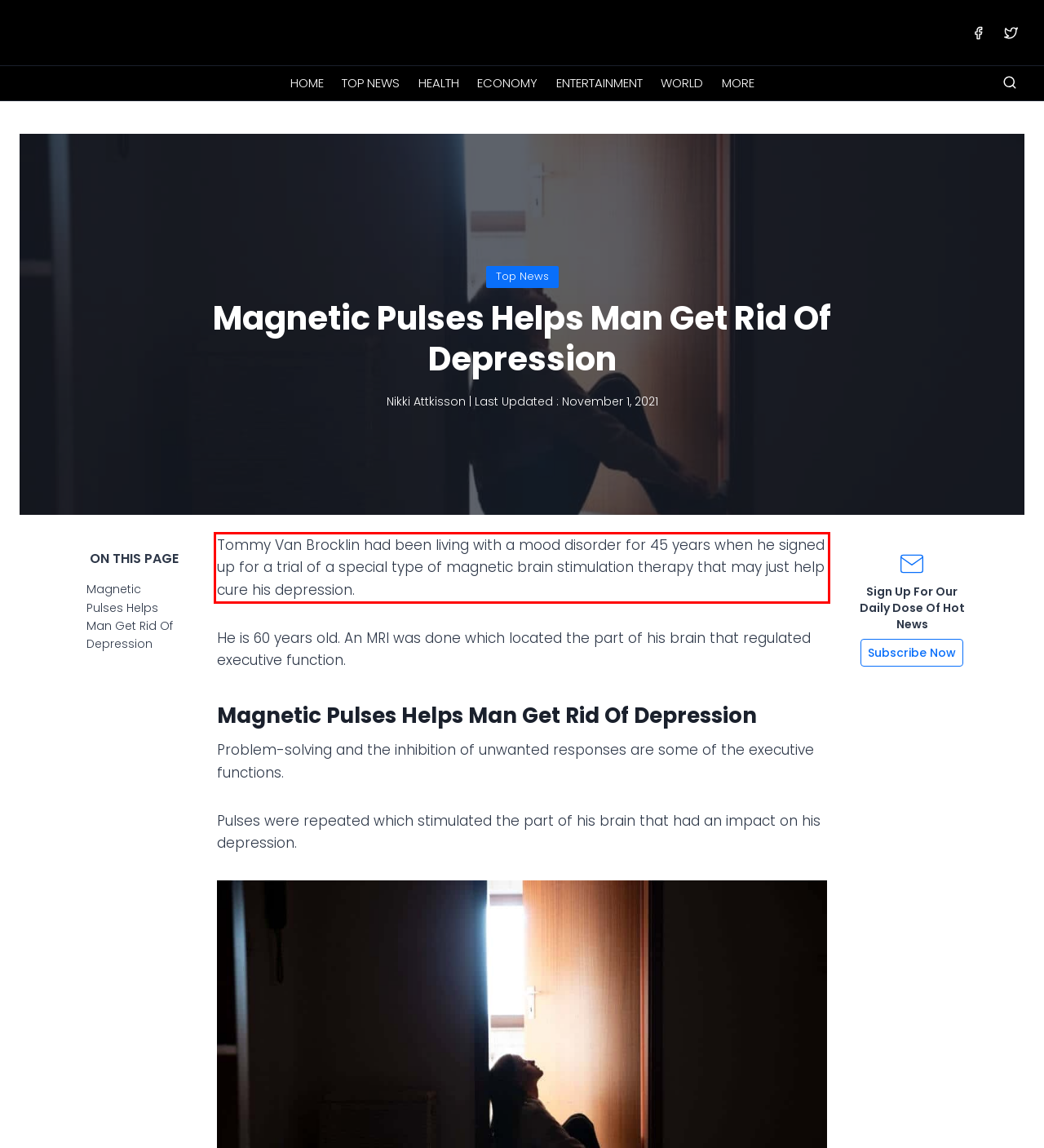Analyze the red bounding box in the provided webpage screenshot and generate the text content contained within.

Tommy Van Brocklin had been living with a mood disorder for 45 years when he signed up for a trial of a special type of magnetic brain stimulation therapy that may just help cure his depression.